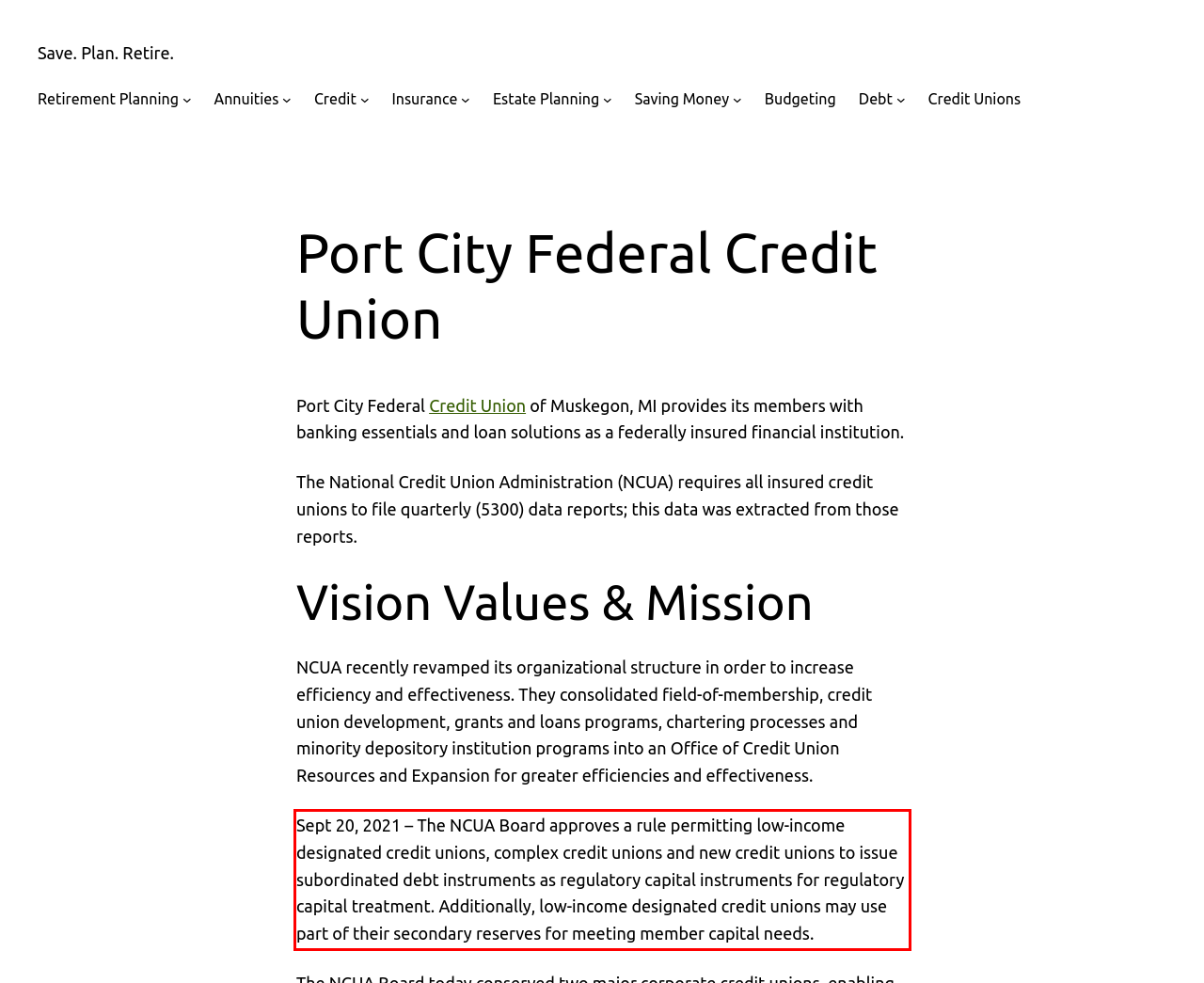Review the webpage screenshot provided, and perform OCR to extract the text from the red bounding box.

Sept 20, 2021 – The NCUA Board approves a rule permitting low-income designated credit unions, complex credit unions and new credit unions to issue subordinated debt instruments as regulatory capital instruments for regulatory capital treatment. Additionally, low-income designated credit unions may use part of their secondary reserves for meeting member capital needs.